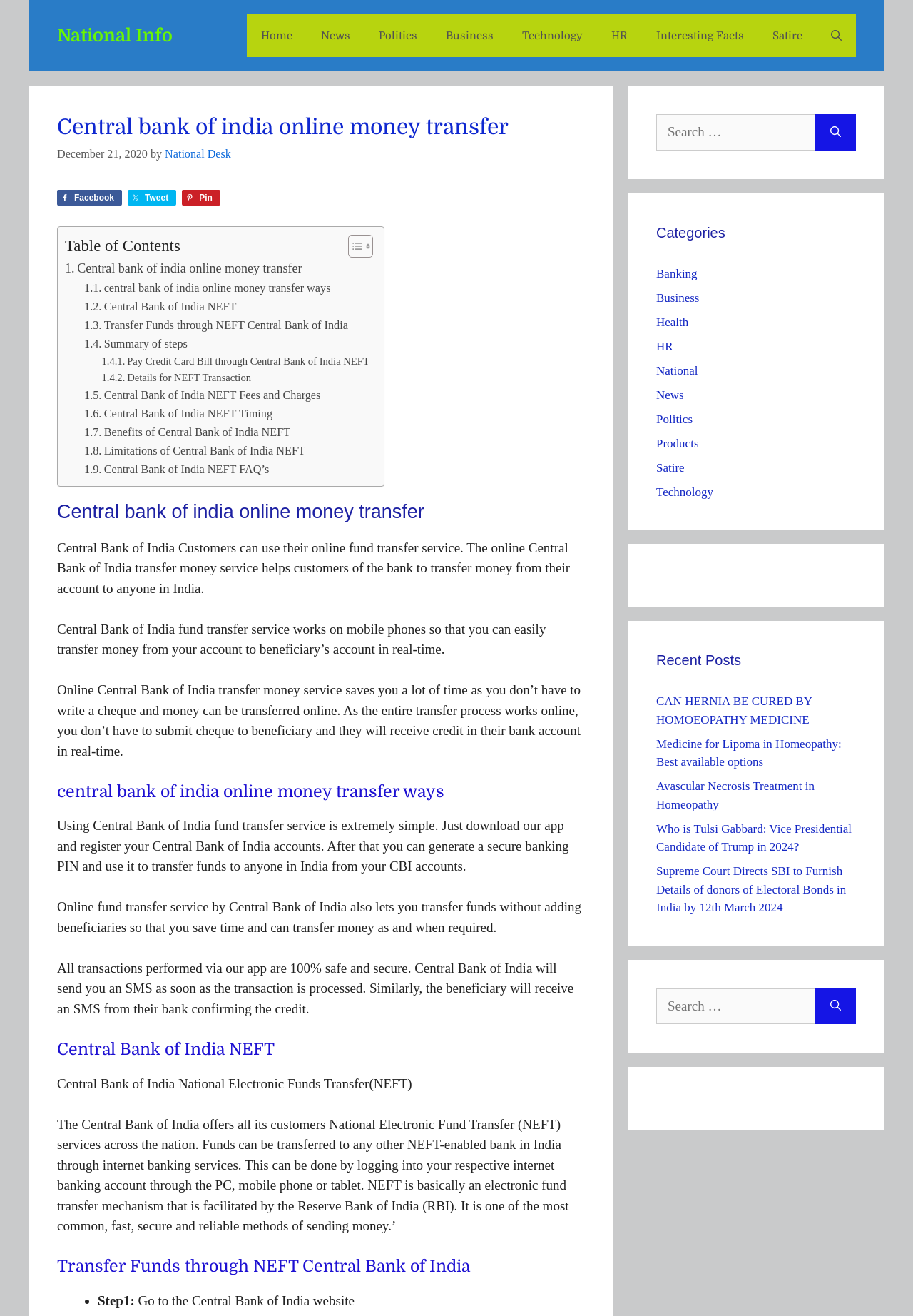Please specify the bounding box coordinates of the area that should be clicked to accomplish the following instruction: "Search for something". The coordinates should consist of four float numbers between 0 and 1, i.e., [left, top, right, bottom].

[0.719, 0.087, 0.893, 0.114]